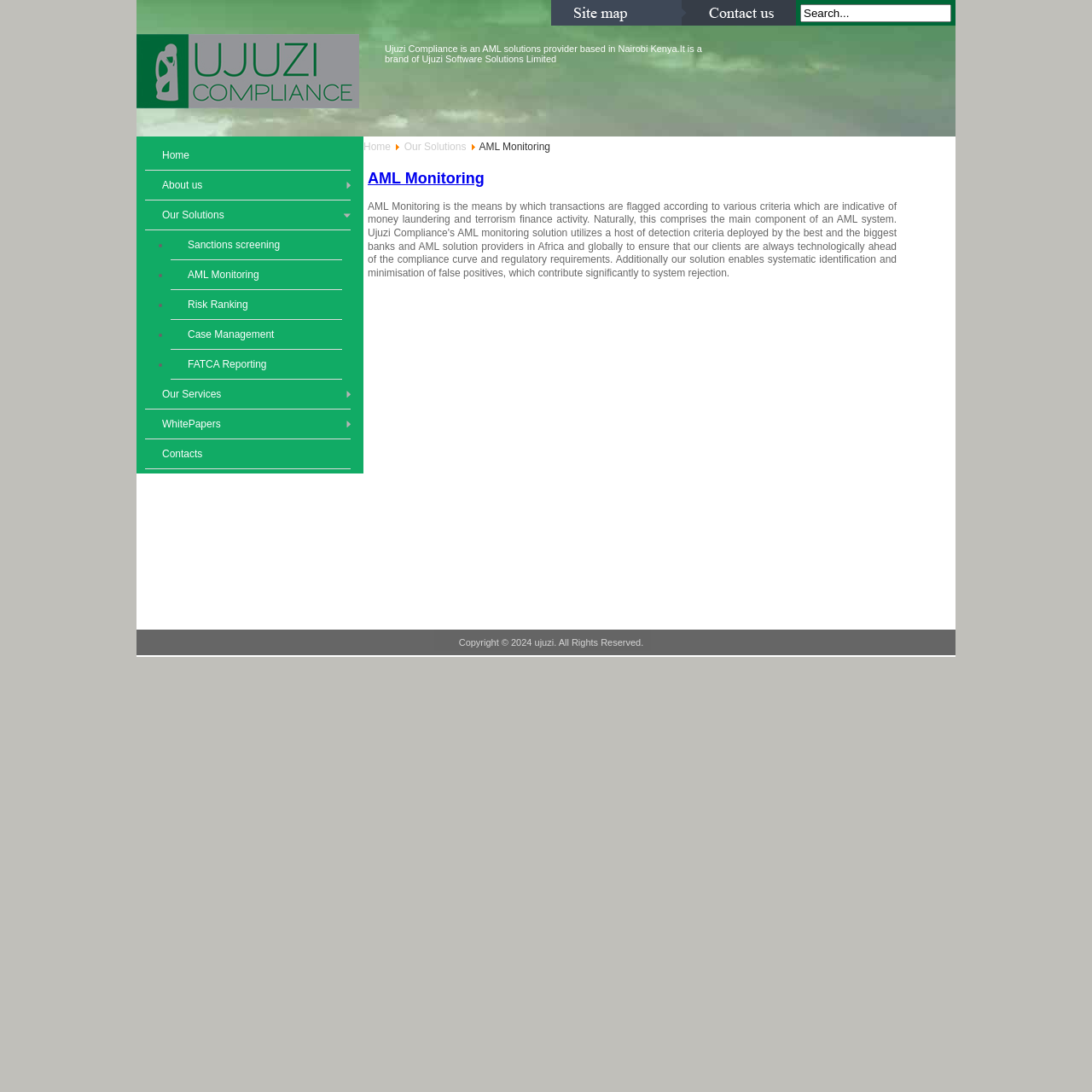What is the copyright year of the webpage?
Please give a detailed and elaborate answer to the question based on the image.

The static text element 'Copyright © 2024 ujuzi. All Rights Reserved.' indicates that the copyright year of the webpage is 2024.